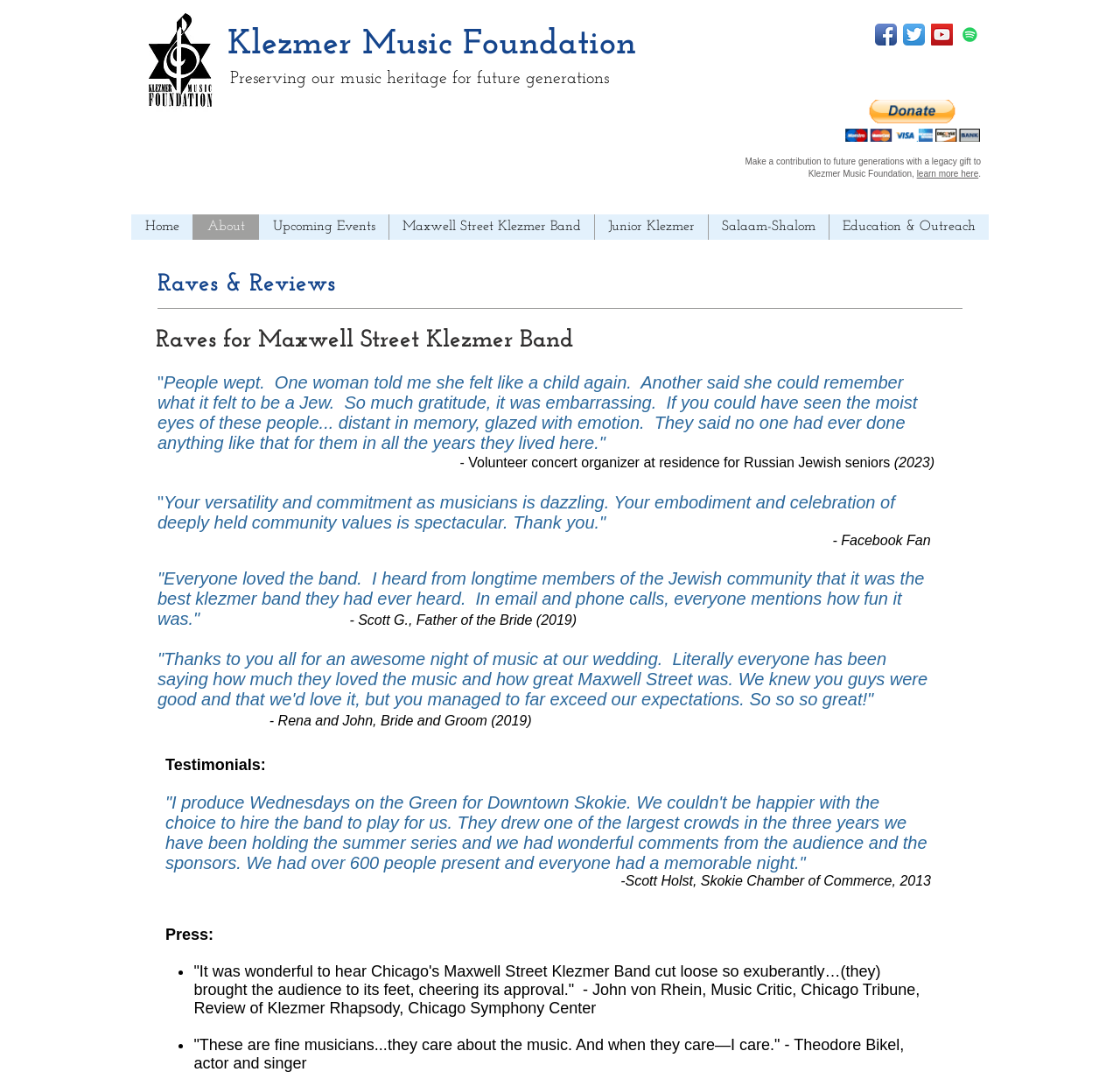Based on the image, please elaborate on the answer to the following question:
What is the name of the foundation?

The name of the foundation can be found in the heading element 'Klezmer Music Foundation' which is a child of the root element.